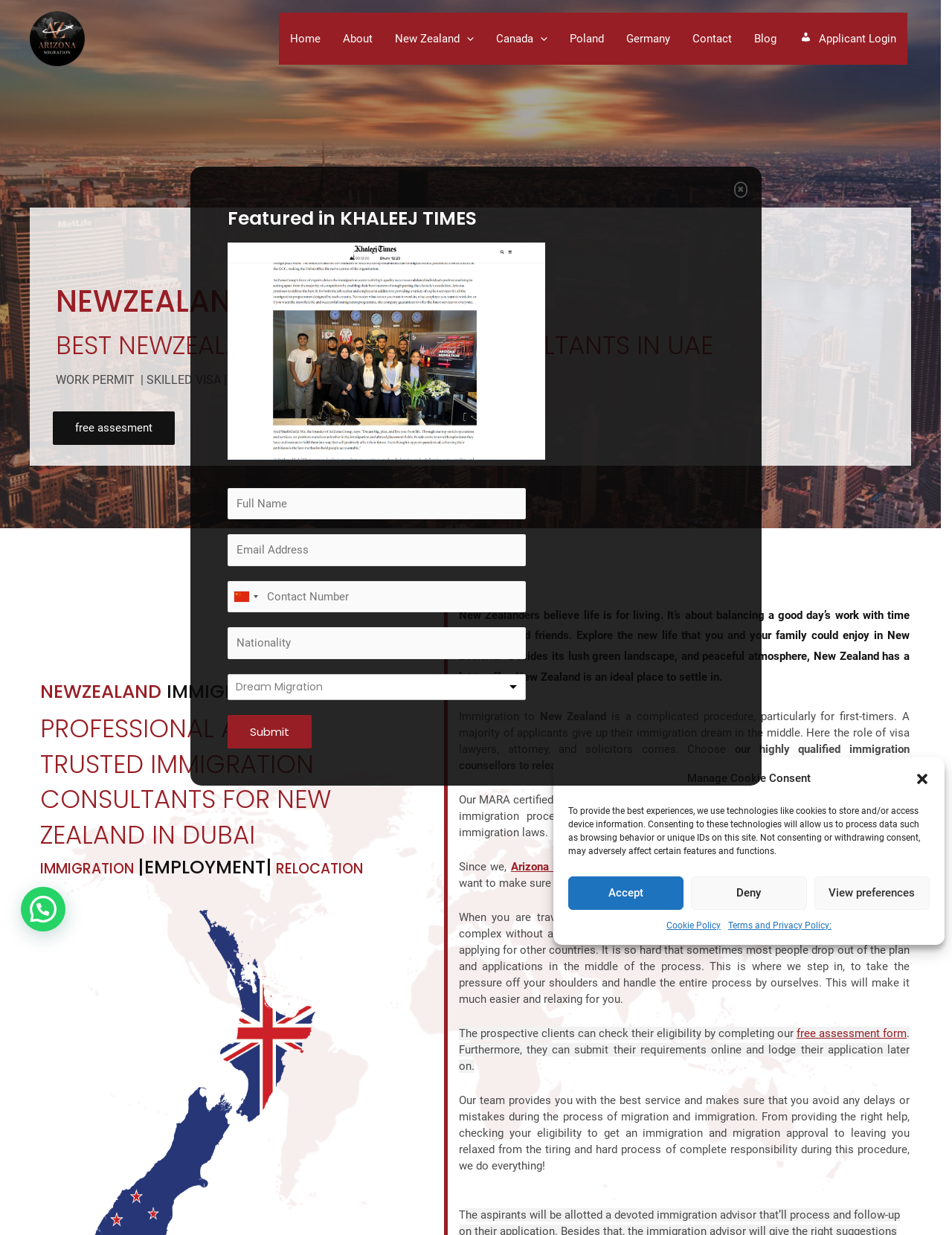Identify the bounding box coordinates for the UI element that matches this description: "name="s" placeholder="Search"".

None